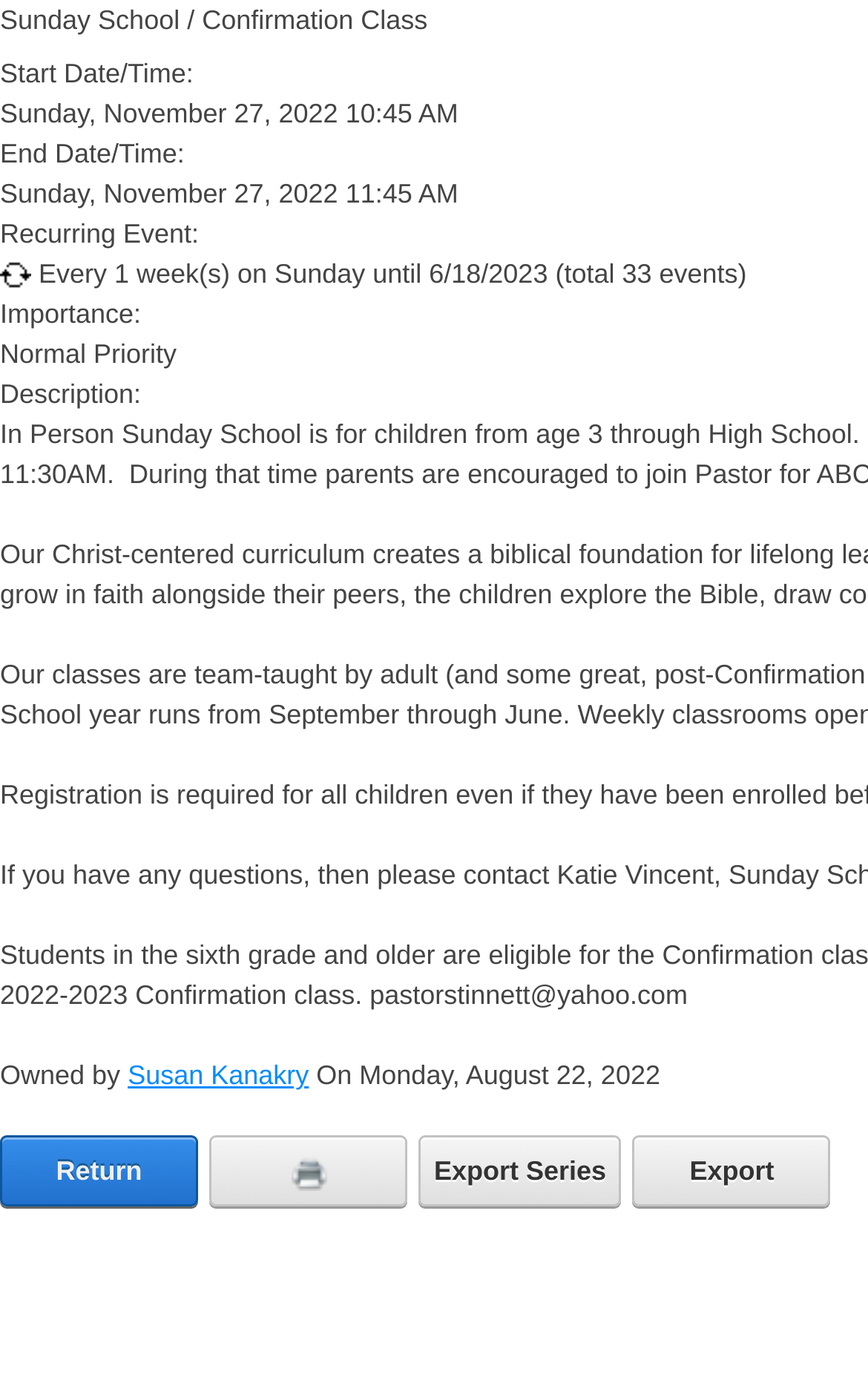Locate the bounding box for the described UI element: "title="Print"". Ensure the coordinates are four float numbers between 0 and 1, formatted as [left, top, right, bottom].

[0.241, 0.817, 0.469, 0.869]